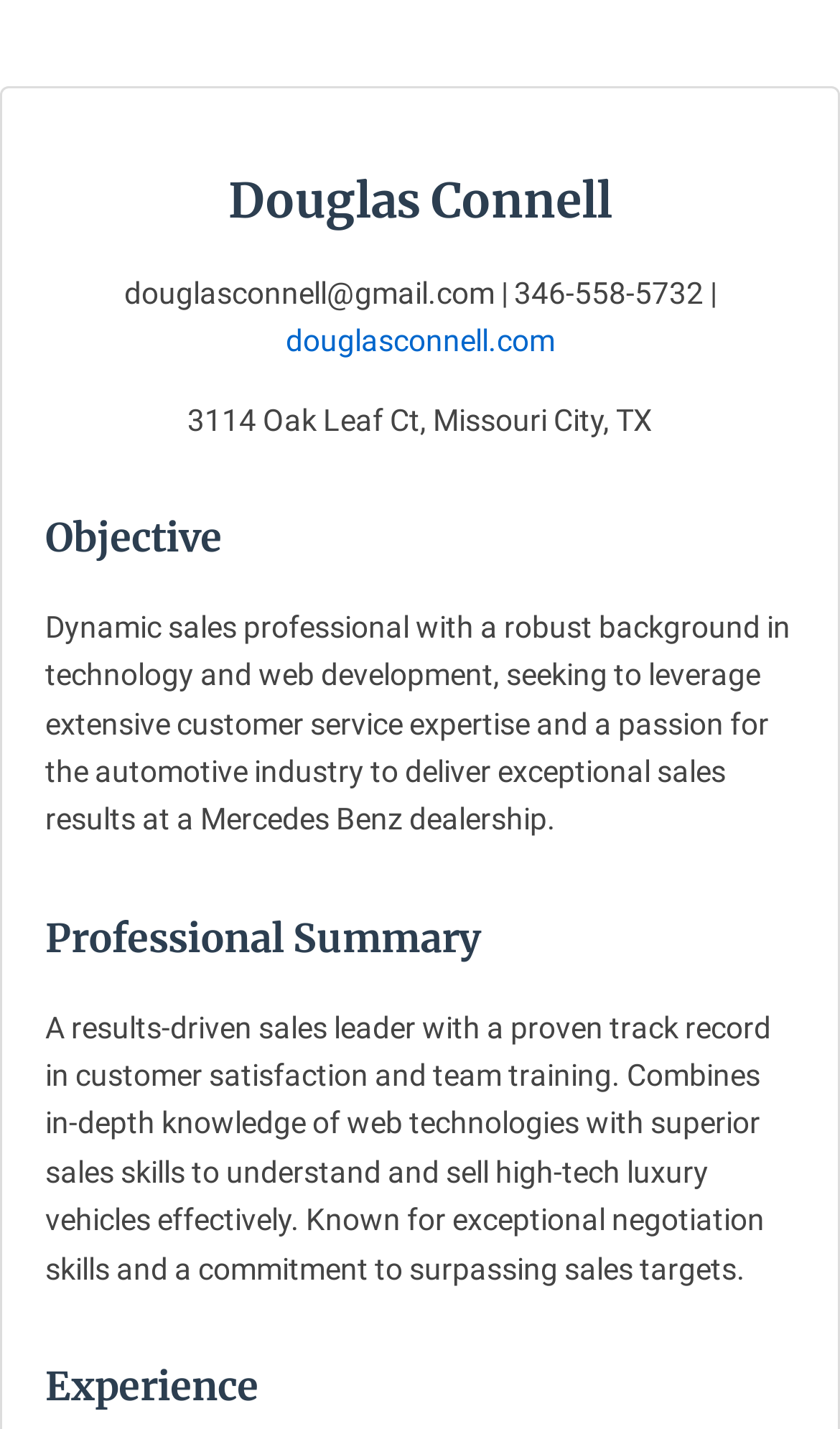Please provide a detailed answer to the question below based on the screenshot: 
What is the main section of the webpage that lists Douglas Connell's work experience?

The main section of the webpage that lists Douglas Connell's work experience is the 'Experience' section, which is located at the bottom of the webpage, below the 'Professional Summary' section.